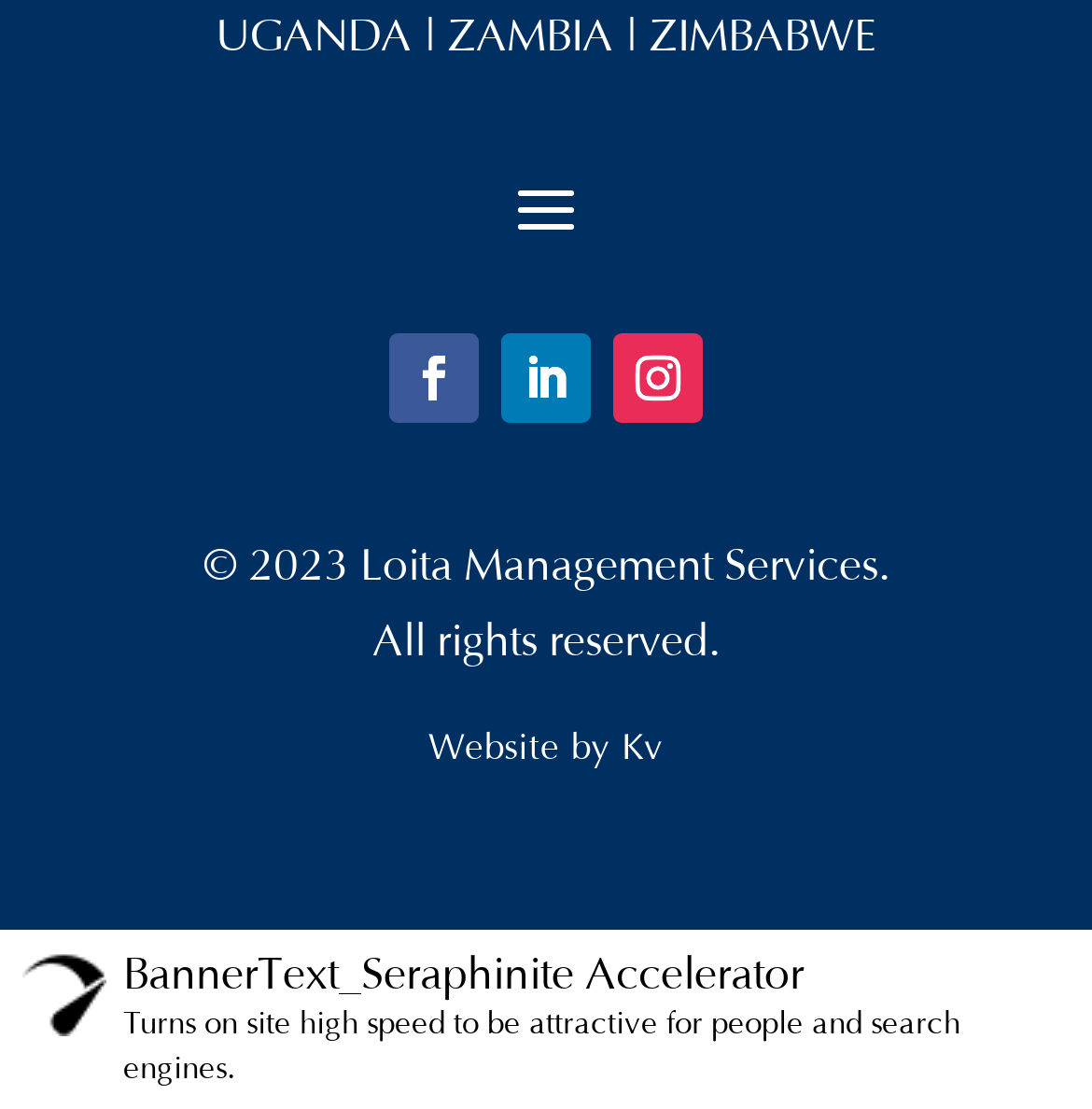Respond to the question below with a single word or phrase:
Who designed the website?

Kv